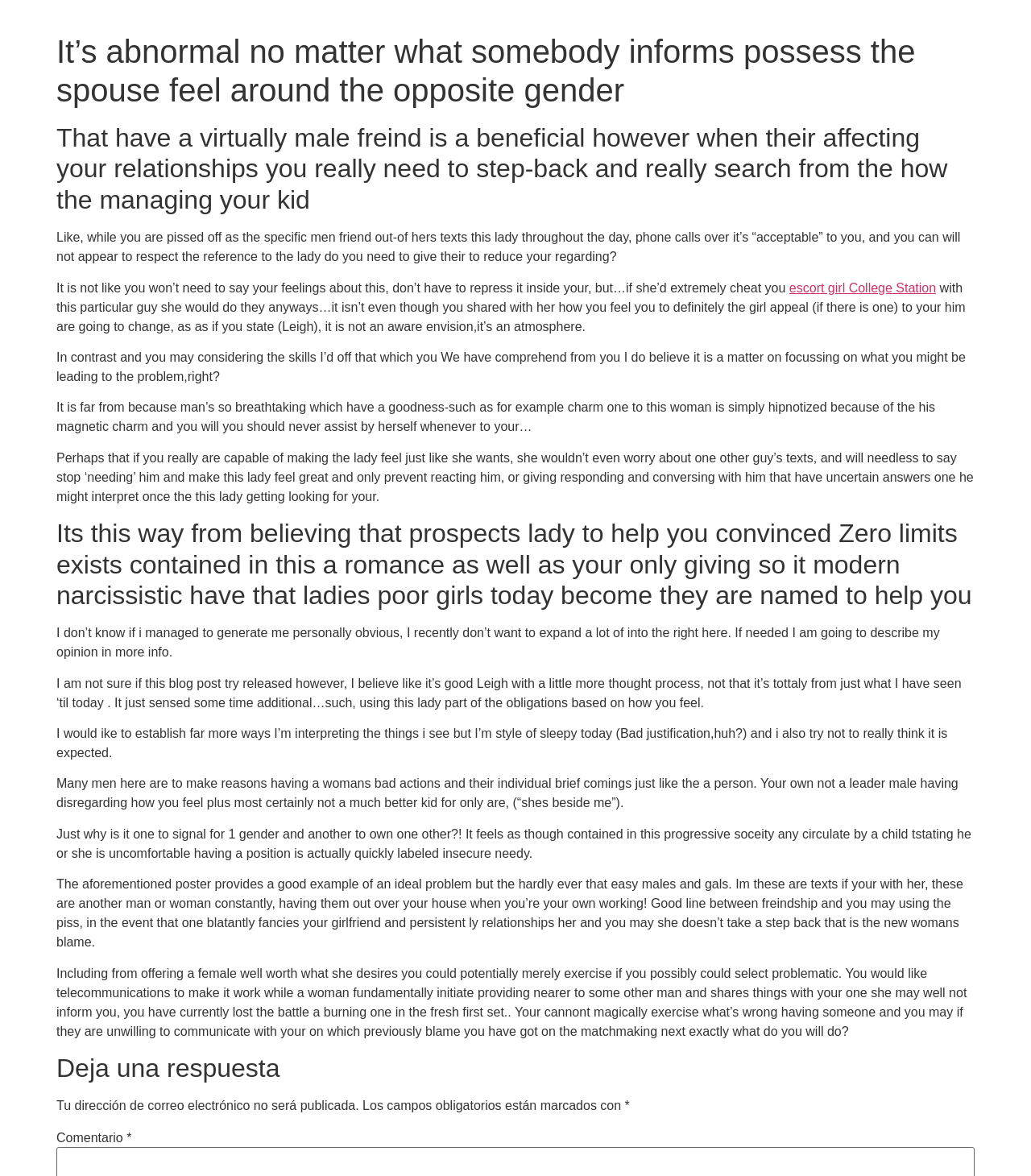What is the purpose of the link 'escort girl College Station'?
Please ensure your answer to the question is detailed and covers all necessary aspects.

The purpose of the link 'escort girl College Station' is unclear, as it appears to be out of place in the context of the rest of the webpage. It may be a mistake or an unrelated link, but without further context, it is difficult to determine its purpose.